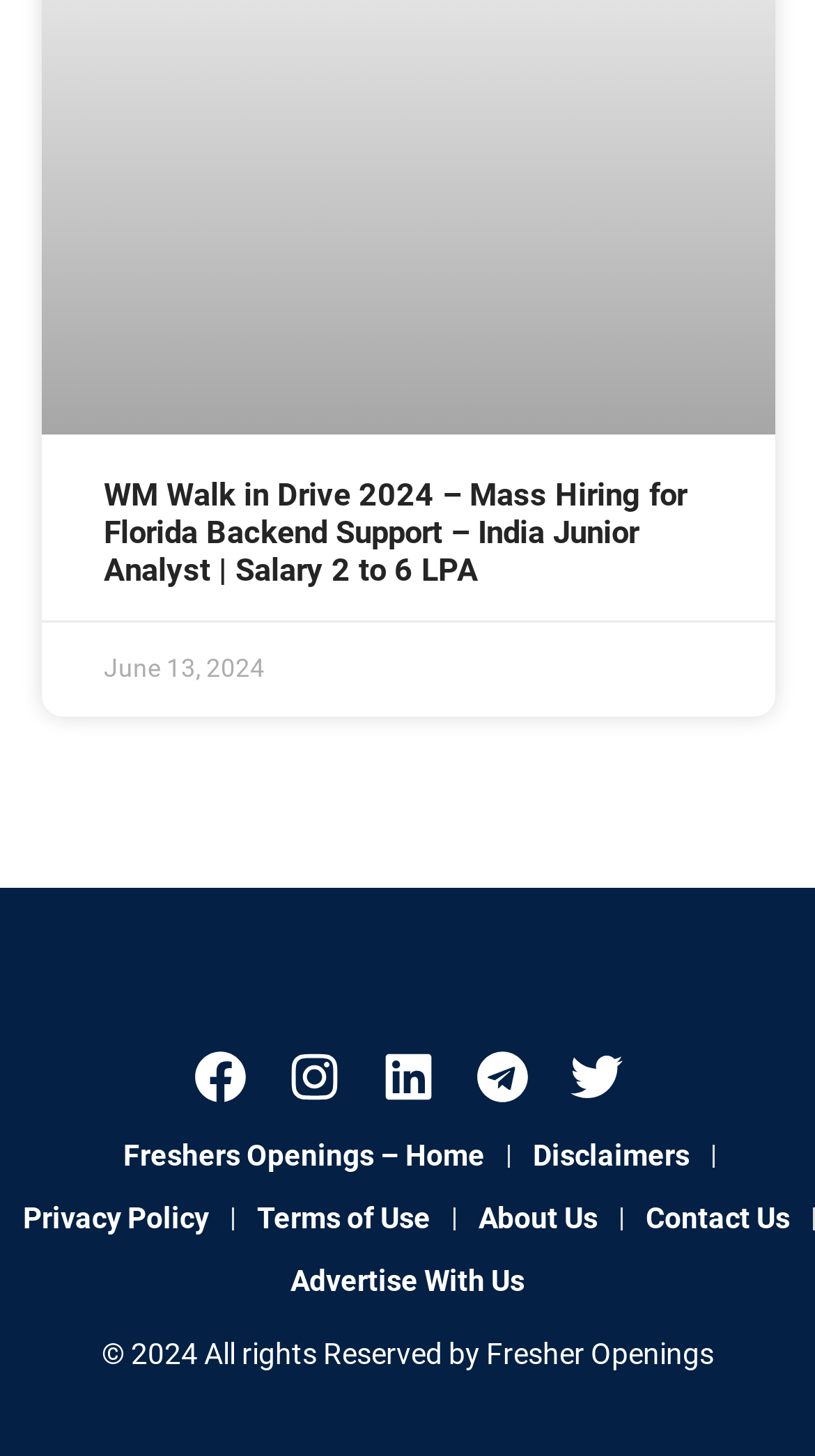From the webpage screenshot, identify the region described by Disclaimers. Provide the bounding box coordinates as (top-left x, top-left y, bottom-right x, bottom-right y), with each value being a floating point number between 0 and 1.

[0.626, 0.772, 0.874, 0.815]